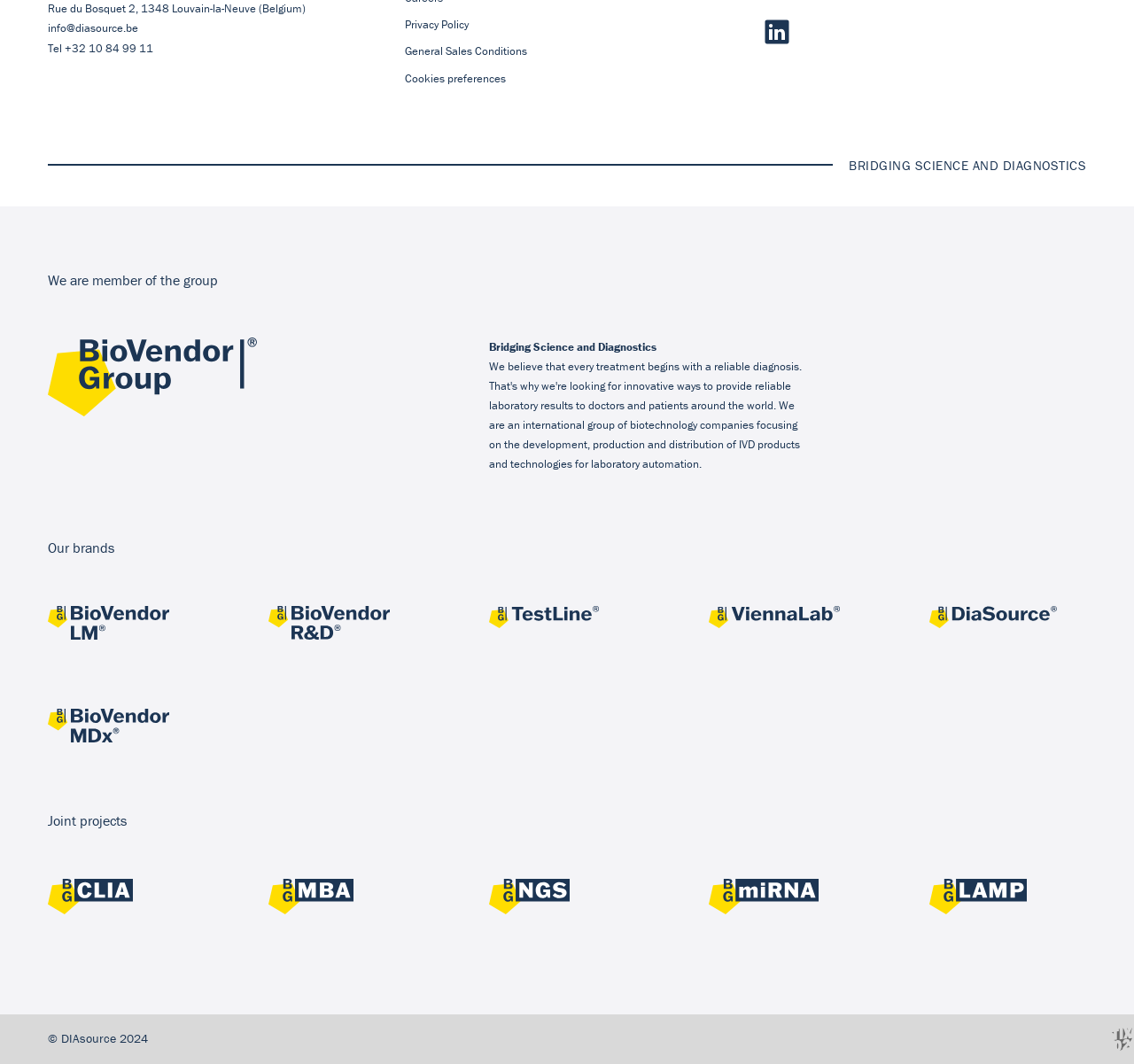Please locate the clickable area by providing the bounding box coordinates to follow this instruction: "Visit the 'Privacy Policy' page".

[0.352, 0.011, 0.648, 0.036]